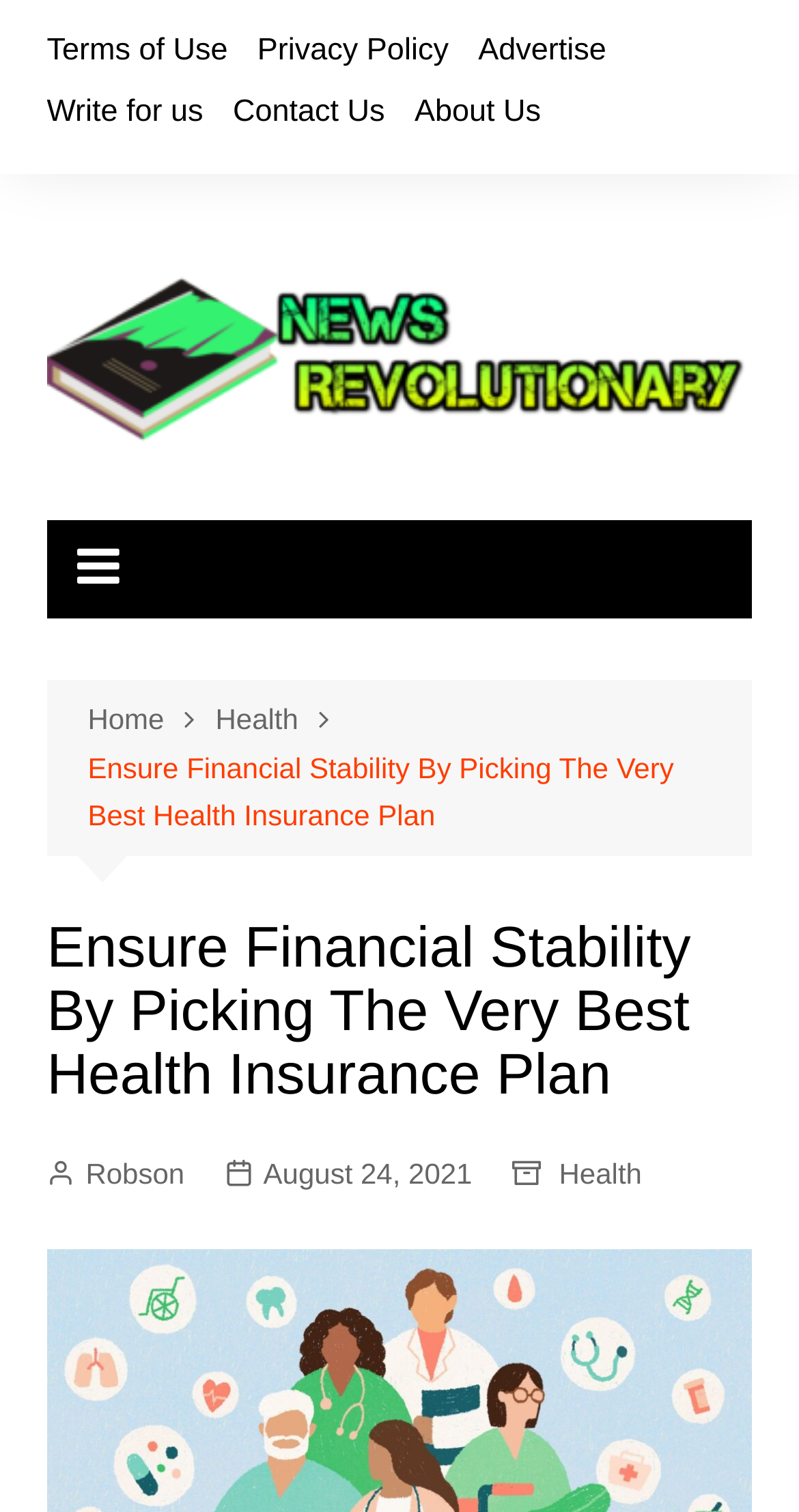Kindly determine the bounding box coordinates for the clickable area to achieve the given instruction: "contact us".

[0.291, 0.054, 0.482, 0.095]